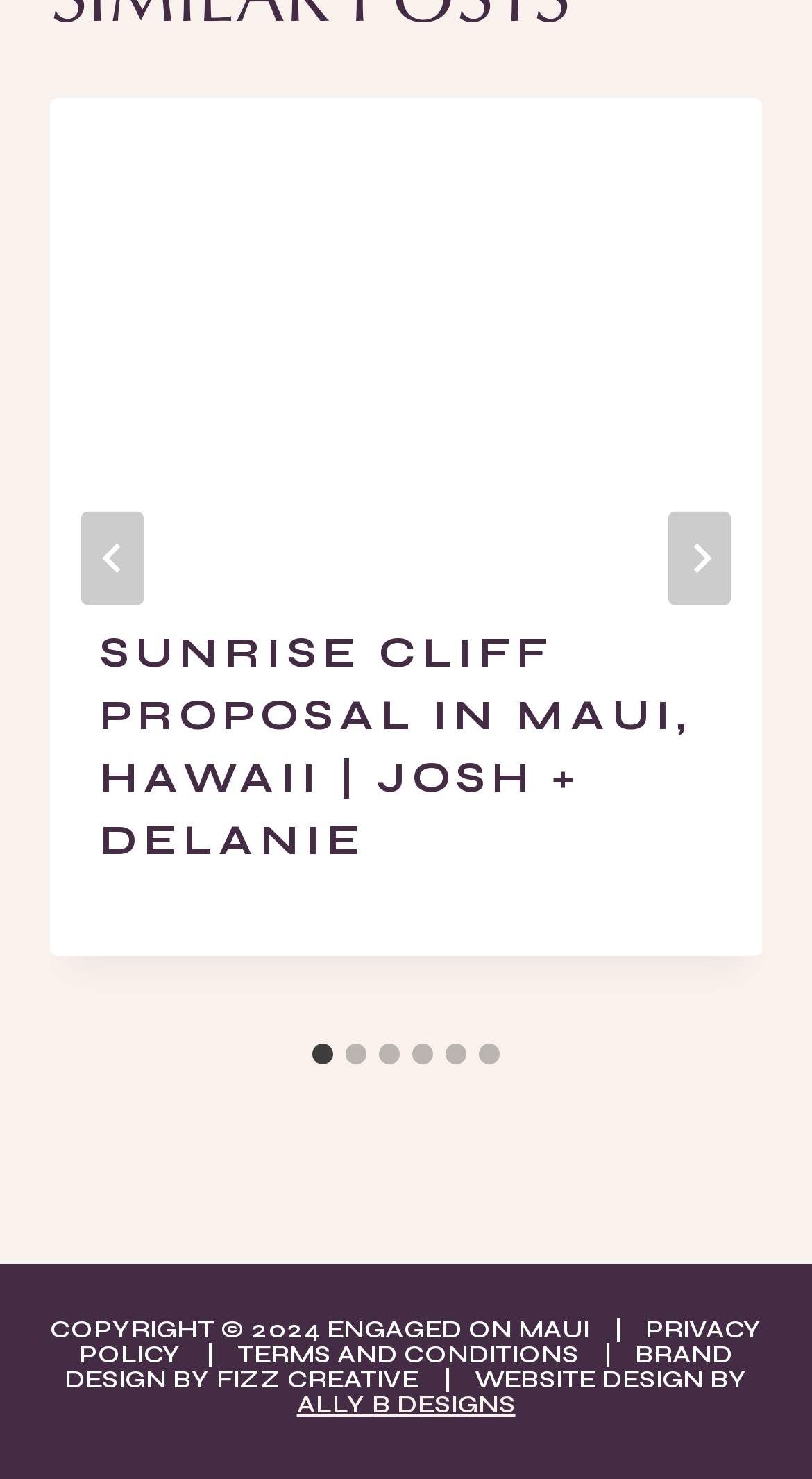Please specify the bounding box coordinates of the clickable section necessary to execute the following command: "Use Data Recovery tool".

None